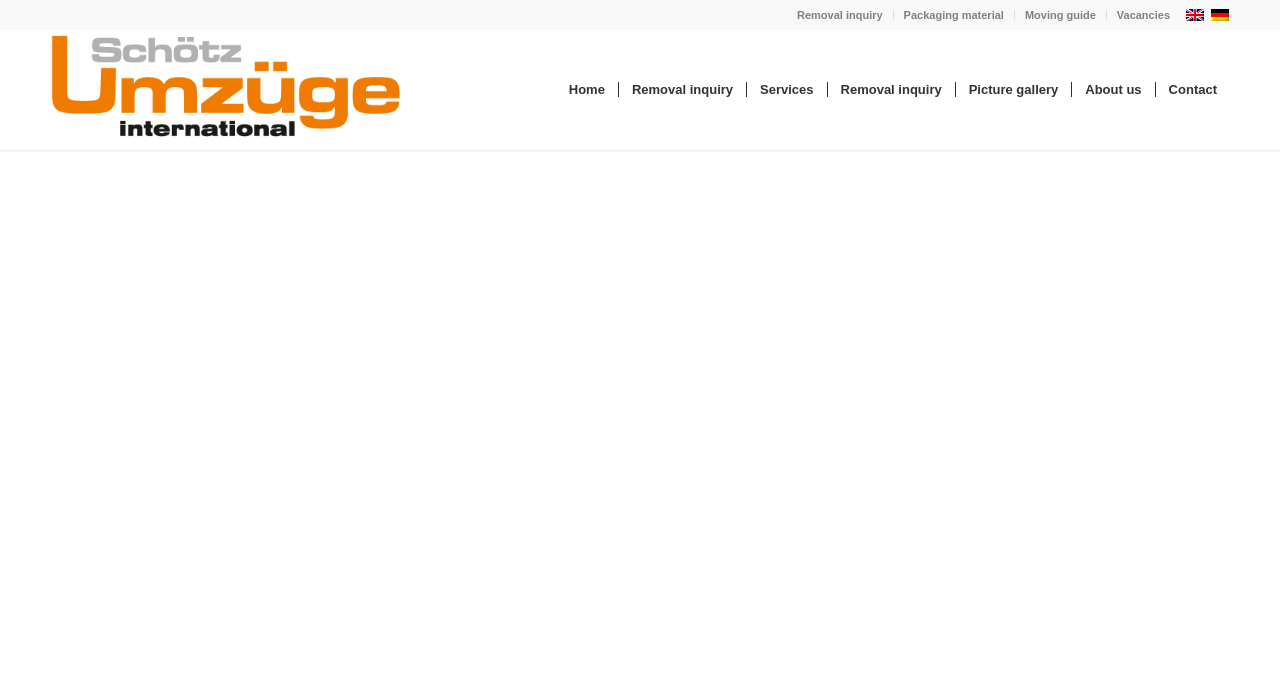Locate the bounding box coordinates of the clickable part needed for the task: "Switch to English".

[0.926, 0.011, 0.941, 0.033]